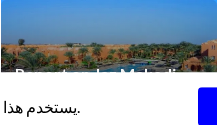Provide a comprehensive description of the image.

The image features a picturesque view of the Jaz Makadi Oasis Hotel, showcasing its distinct architectural style and the surrounding landscape. The resort is highlighted by lush greenery and a prominent pool area, set against a vibrant blue sky. This luxurious hotel offers a tranquil escape, evident in its well-maintained gardens and amenities aimed at providing guests with a serene experience. The caption also conveys that this location is part of a series of reports on various hotels, emphasizing its significance in the context of travel and hospitality discussions.